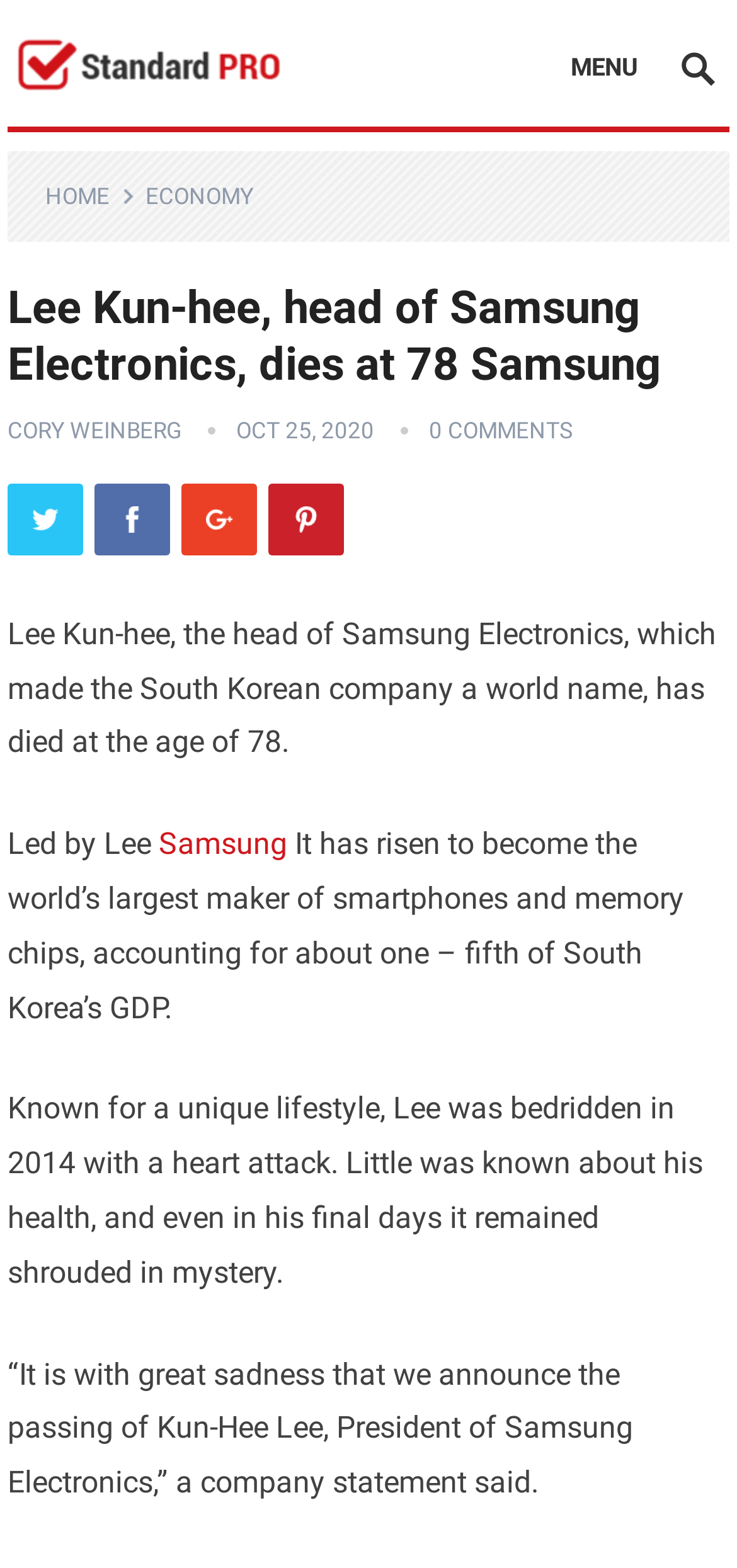Identify the bounding box coordinates for the region of the element that should be clicked to carry out the instruction: "Get Your Copy!". The bounding box coordinates should be four float numbers between 0 and 1, i.e., [left, top, right, bottom].

None